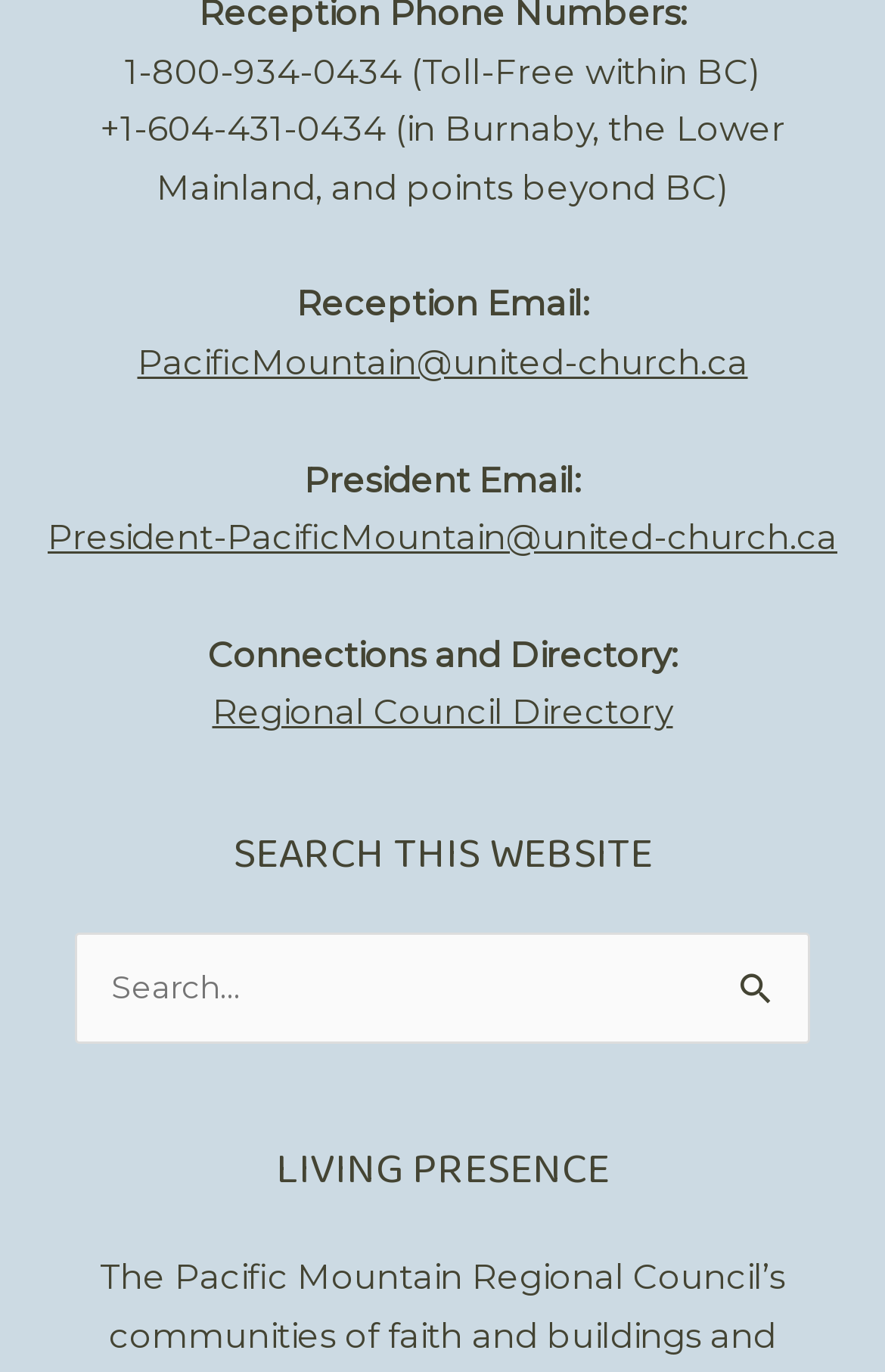What is the purpose of the search box?
From the screenshot, provide a brief answer in one word or phrase.

To search the website